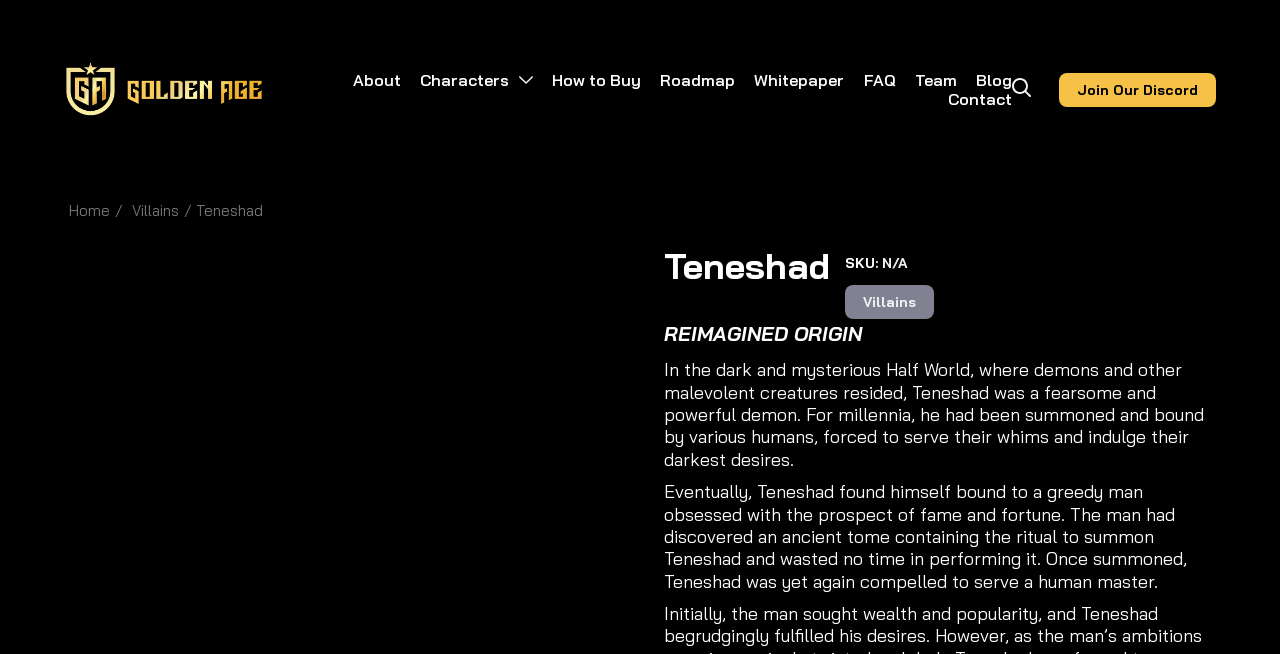Give a one-word or short phrase answer to the question: 
What is the purpose of the ancient tome?

Summoning Teneshad